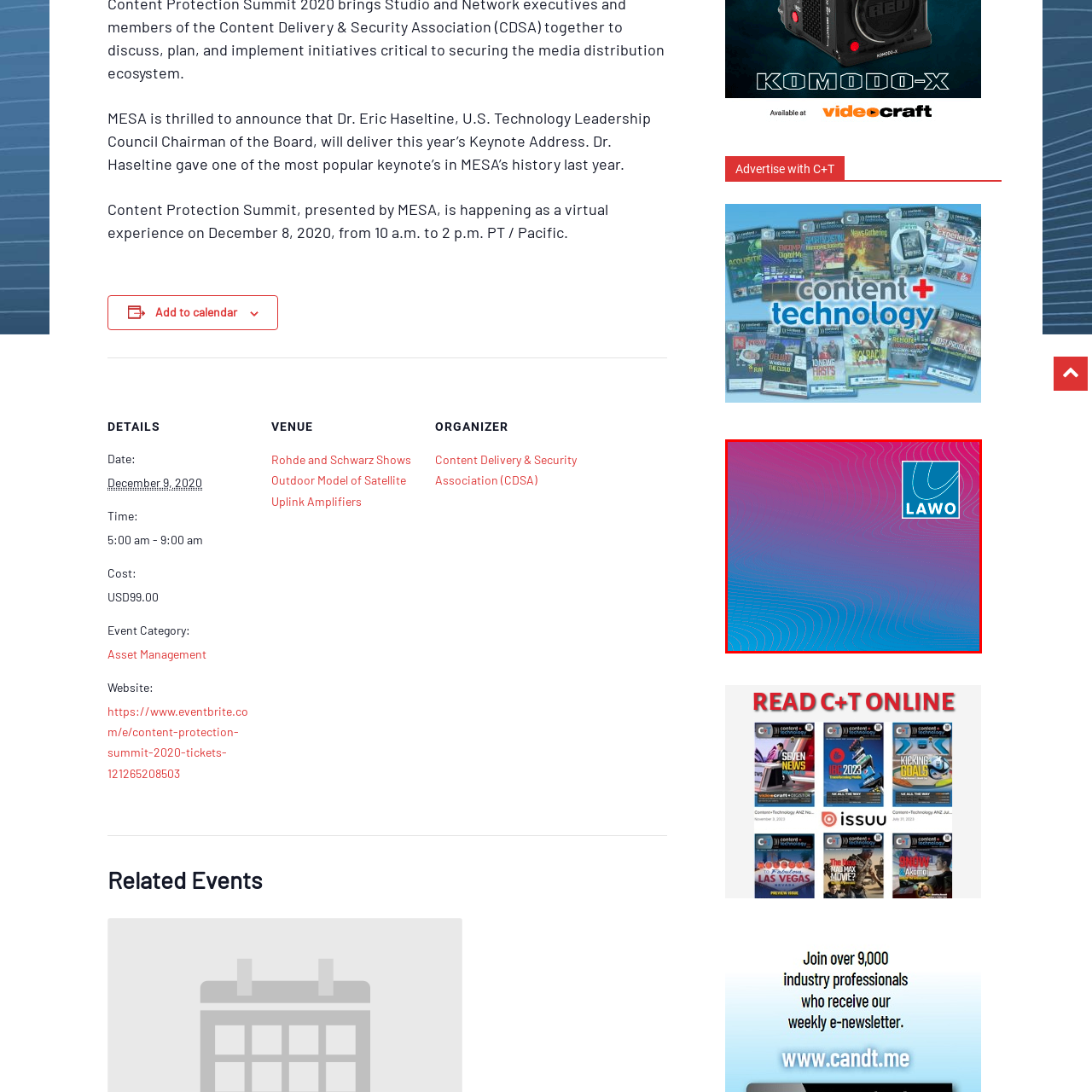What is the likely purpose of this graphical presentation? Study the image bordered by the red bounding box and answer briefly using a single word or a phrase.

Promotional